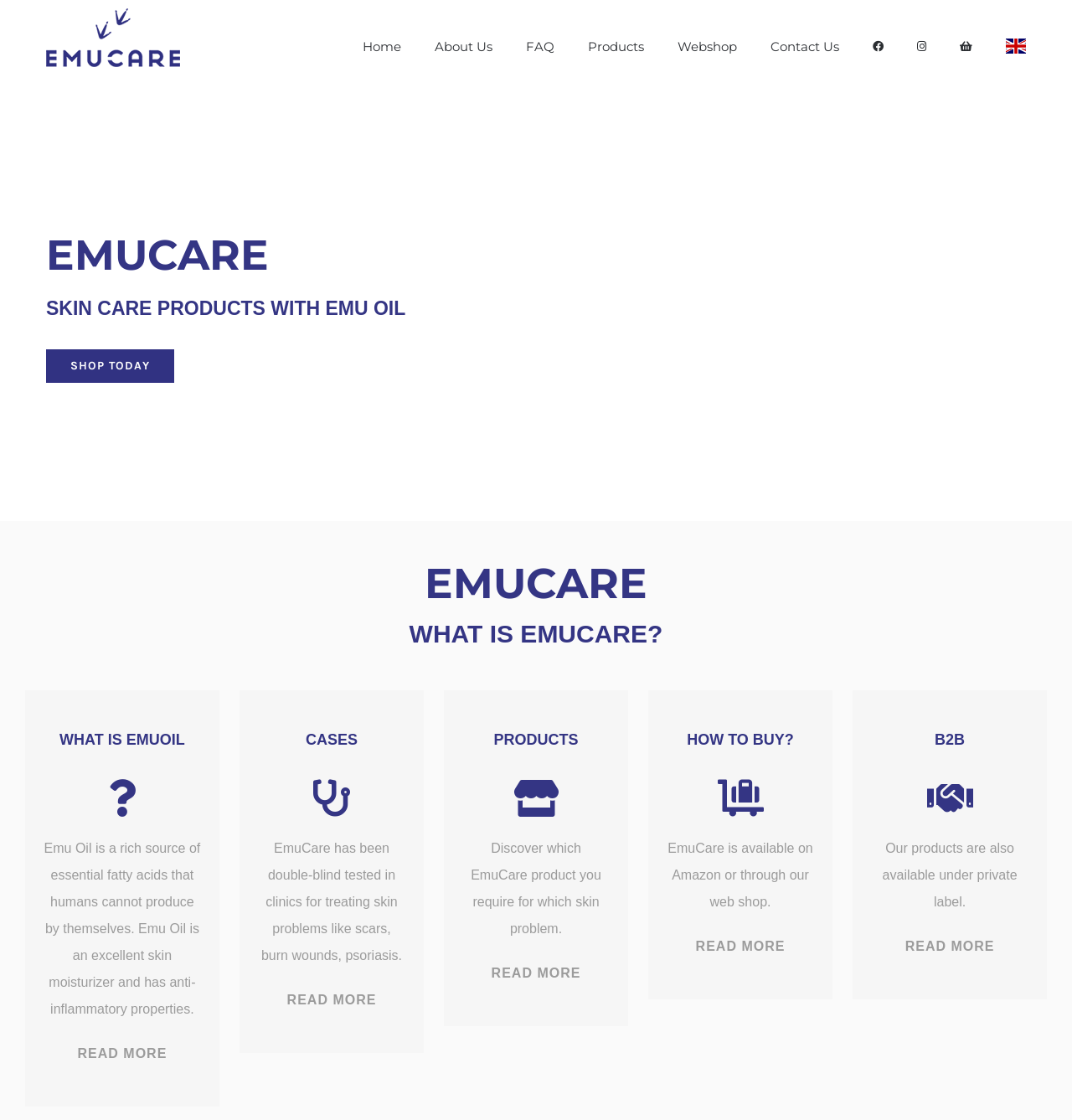Locate the UI element described as follows: "Webshop". Return the bounding box coordinates as four float numbers between 0 and 1 in the order [left, top, right, bottom].

[0.632, 0.0, 0.688, 0.082]